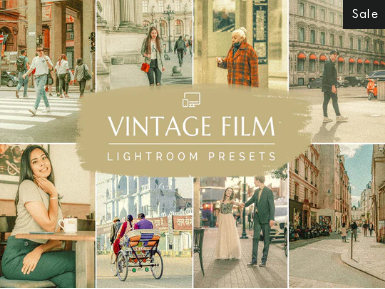What is the purpose of the sample images?
Examine the image closely and answer the question with as much detail as possible.

The sample images surrounding the title are used to illustrate the presets in use, featuring diverse scenes of urban life, capturing moments in everyday settings, and highlighting the presets' ability to transform ordinary photographs into artistic, film-like visuals.